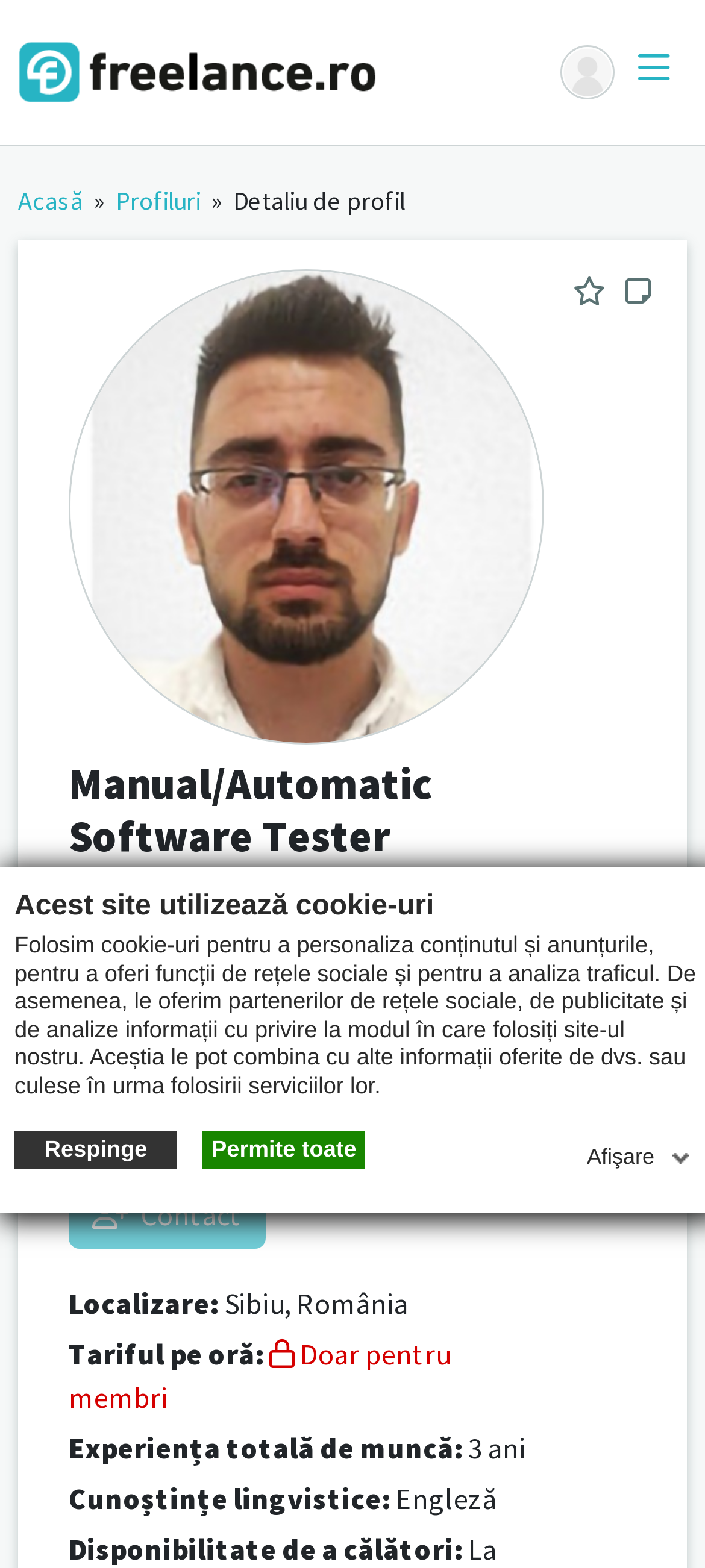Pinpoint the bounding box coordinates of the area that should be clicked to complete the following instruction: "View the project offer". The coordinates must be given as four float numbers between 0 and 1, i.e., [left, top, right, bottom].

[0.097, 0.698, 0.487, 0.742]